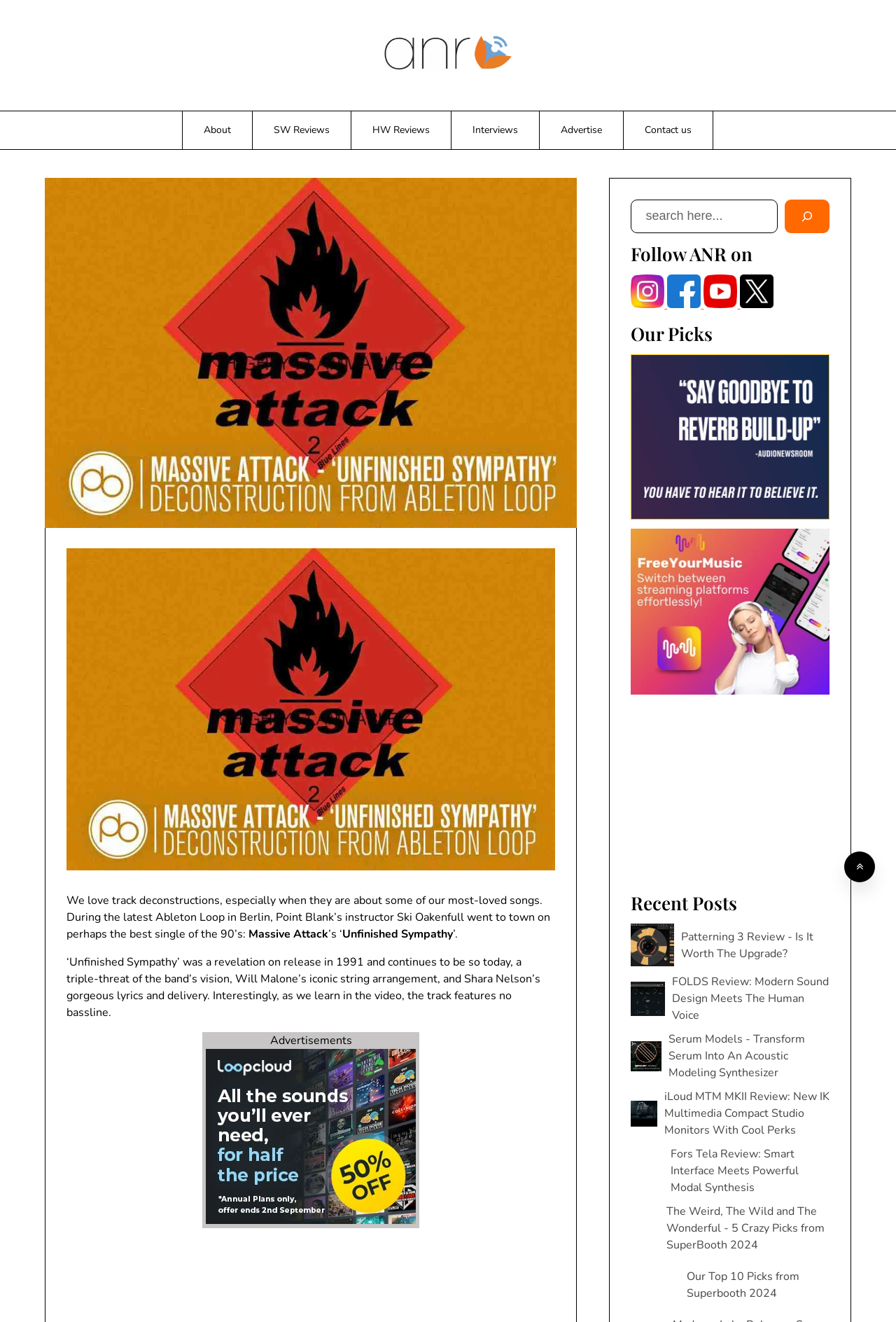What is the search function located?
Using the image, respond with a single word or phrase.

Top-right corner